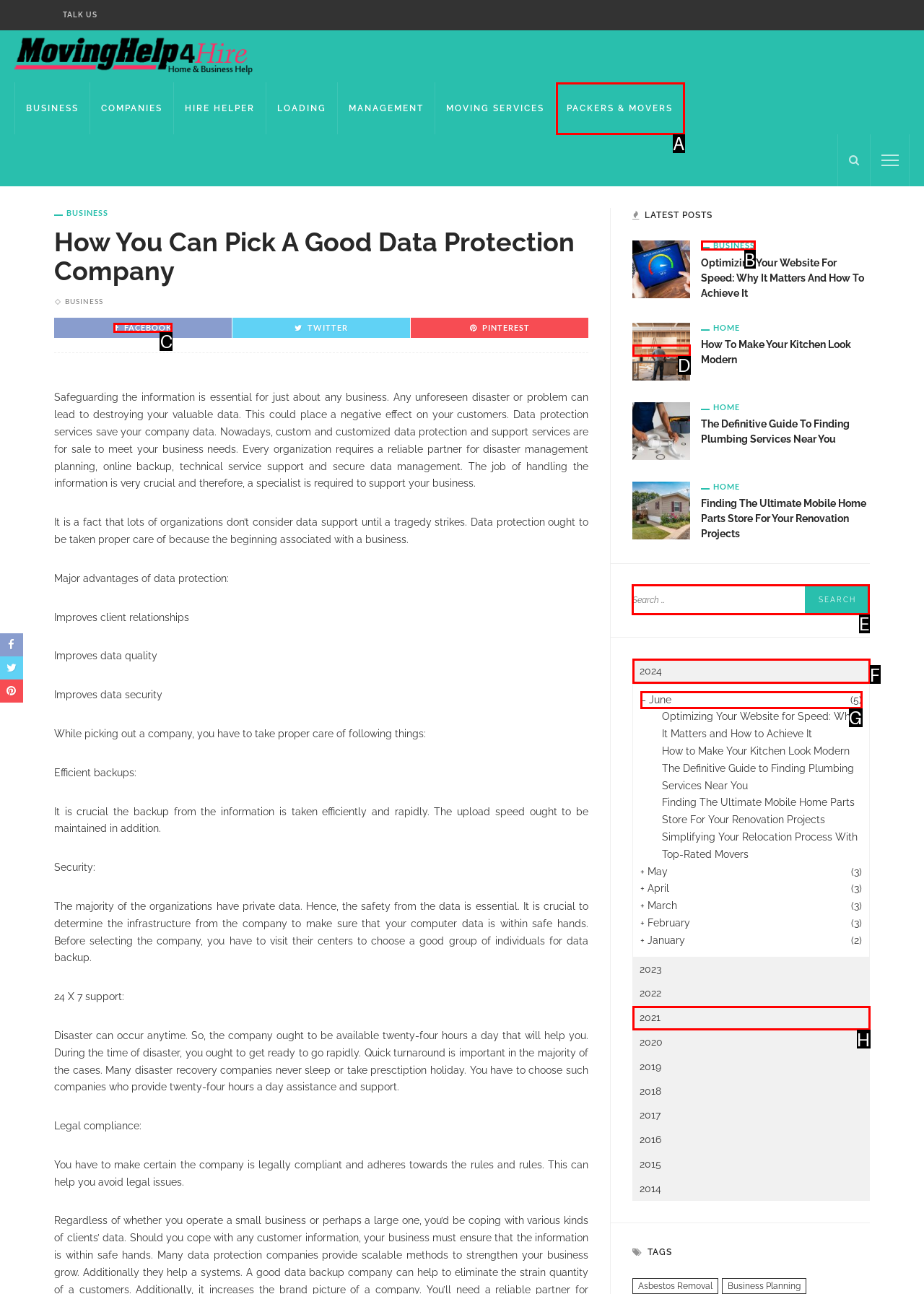To complete the instruction: Search for something, which HTML element should be clicked?
Respond with the option's letter from the provided choices.

E